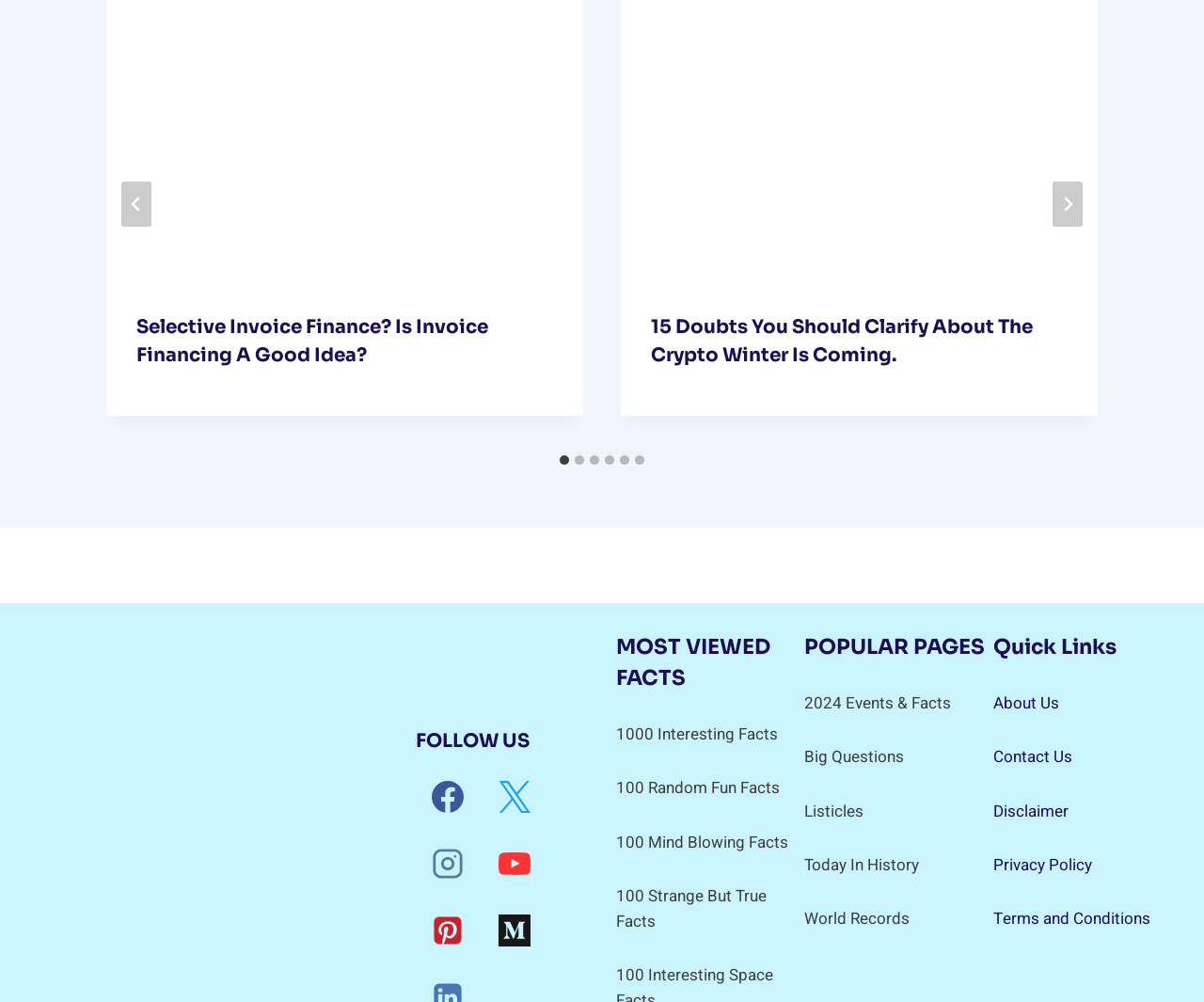Extract the bounding box coordinates for the HTML element that matches this description: "aria-label="Go to last slide"". The coordinates should be four float numbers between 0 and 1, i.e., [left, top, right, bottom].

[0.101, 0.181, 0.126, 0.226]